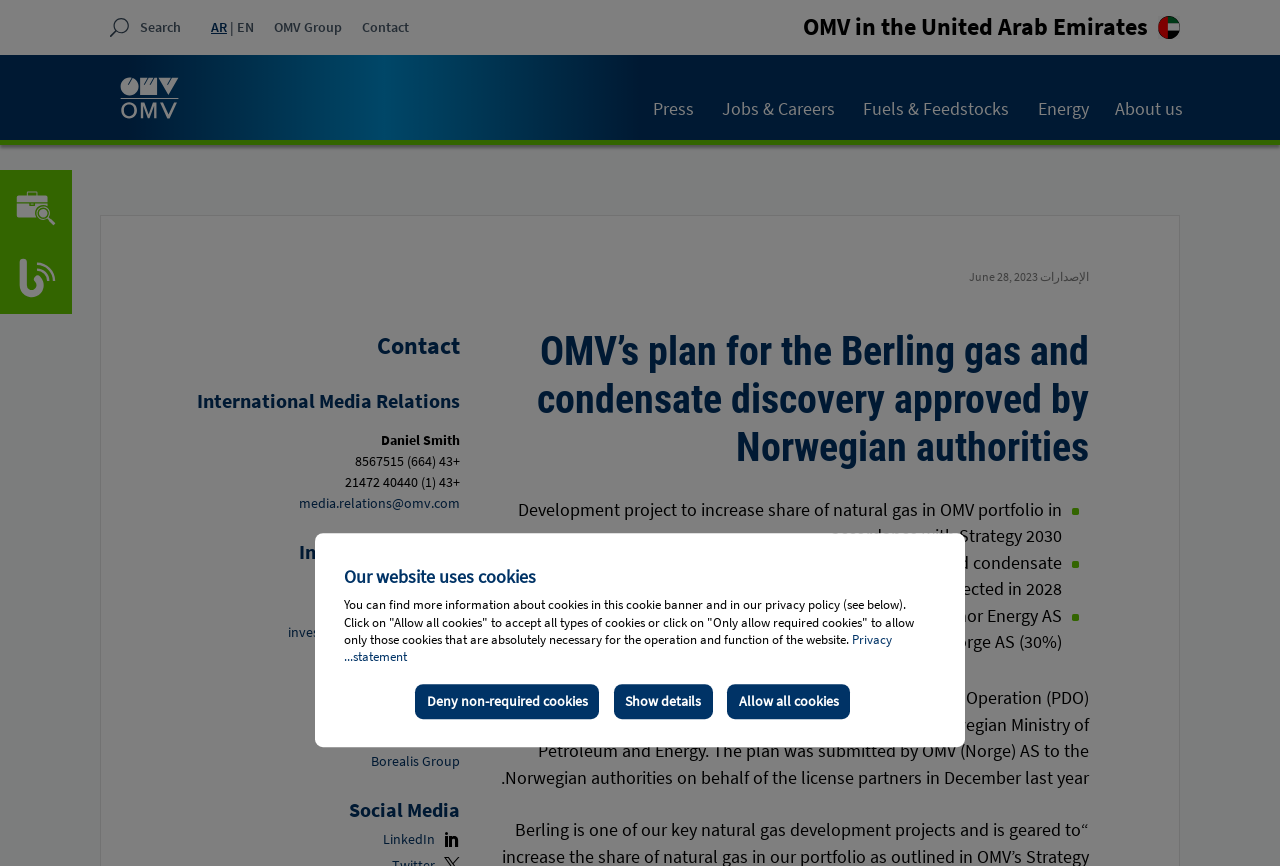Answer the question in one word or a short phrase:
What is the name of the person in the 'International Media Relations' section?

Daniel Smith